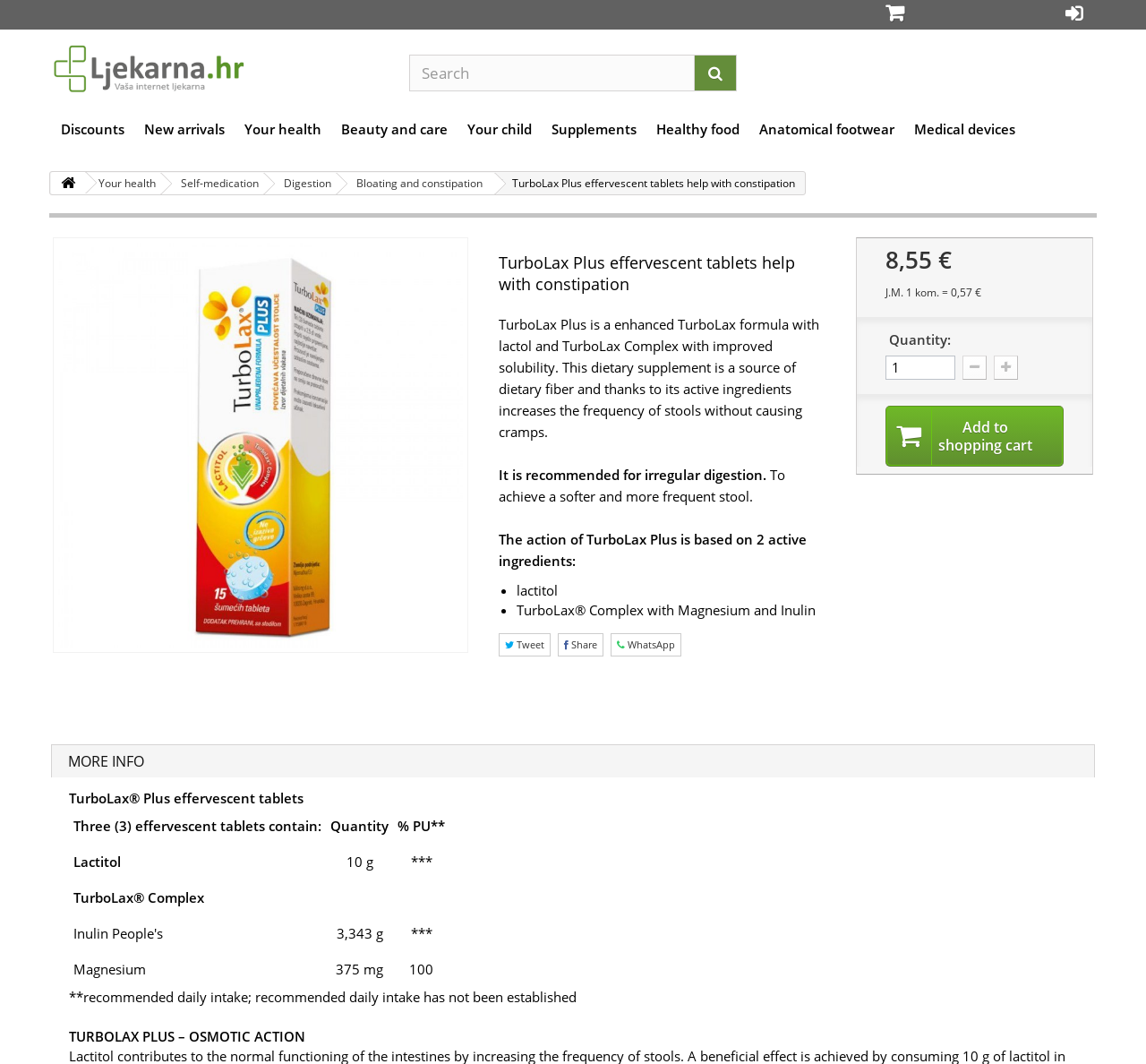Please identify the bounding box coordinates for the region that you need to click to follow this instruction: "Tweet about TurboLax Plus".

[0.435, 0.595, 0.481, 0.617]